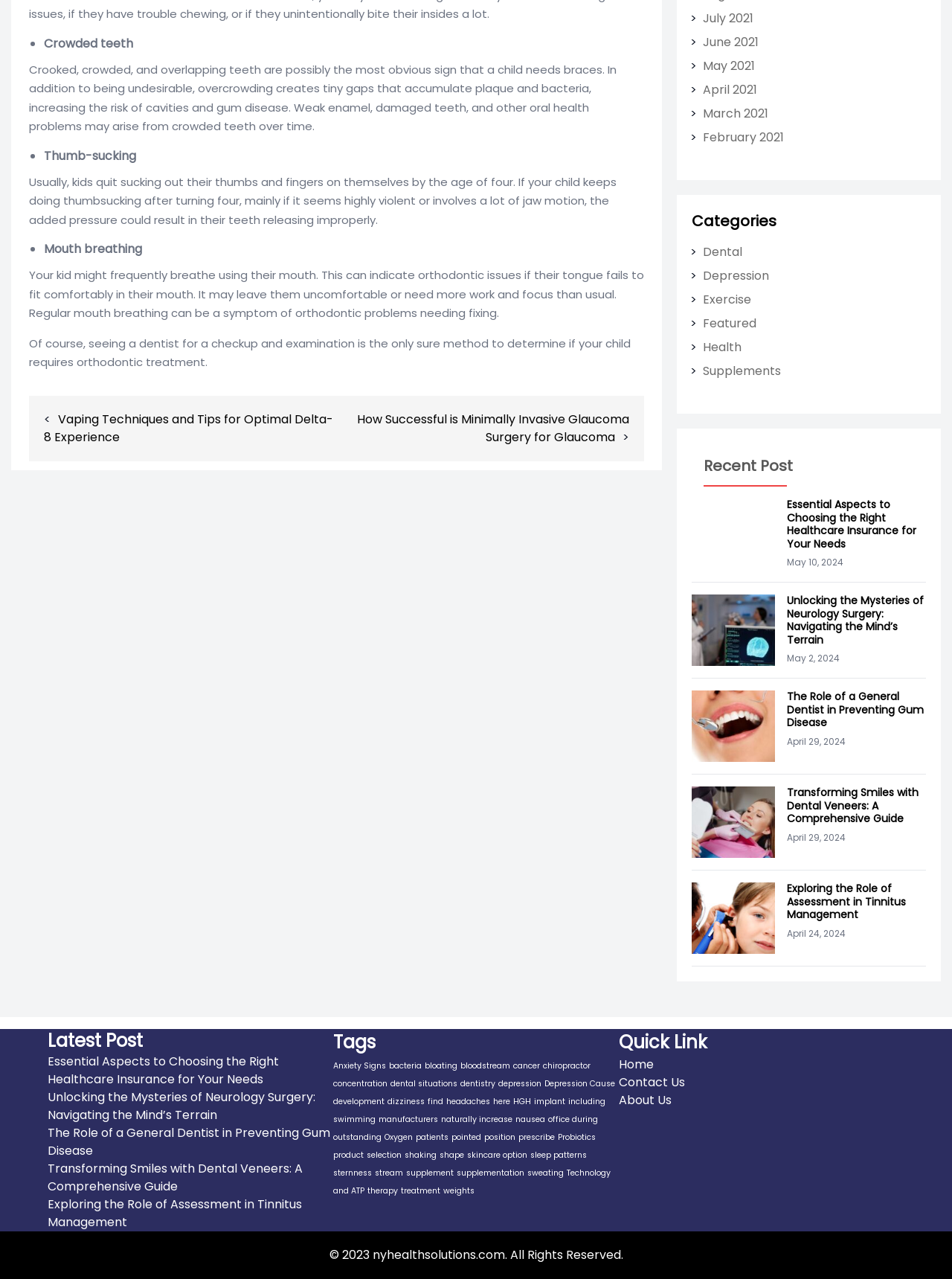Using the provided description: "Blog", find the bounding box coordinates of the corresponding UI element. The output should be four float numbers between 0 and 1, in the format [left, top, right, bottom].

None